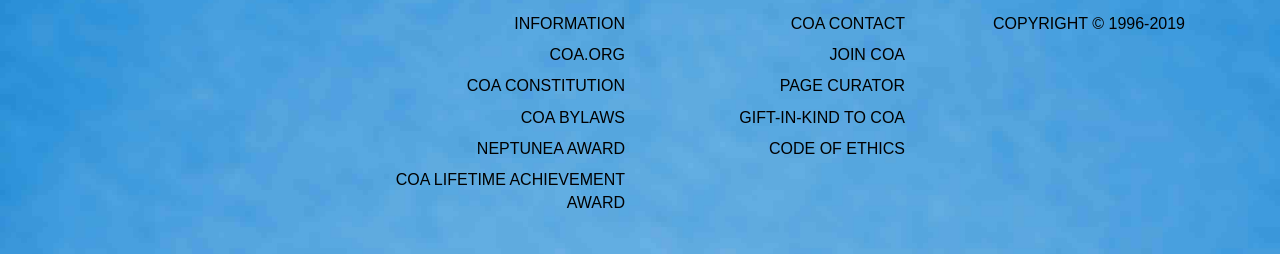Identify the bounding box coordinates of the region that needs to be clicked to carry out this instruction: "Check COA bylaws". Provide these coordinates as four float numbers ranging from 0 to 1, i.e., [left, top, right, bottom].

[0.407, 0.428, 0.488, 0.495]